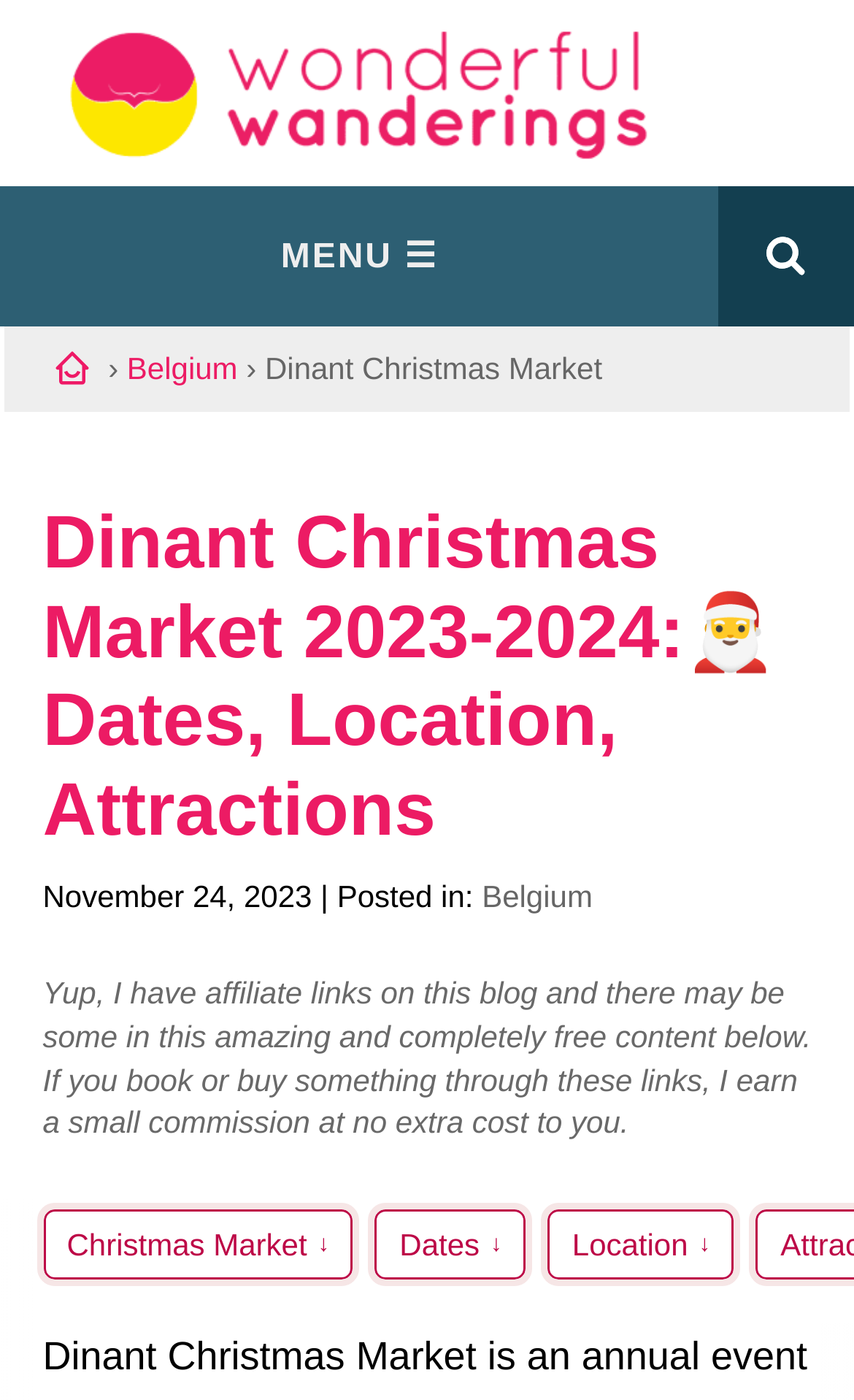Please specify the bounding box coordinates of the region to click in order to perform the following instruction: "Go to the home page".

[0.05, 0.25, 0.127, 0.275]